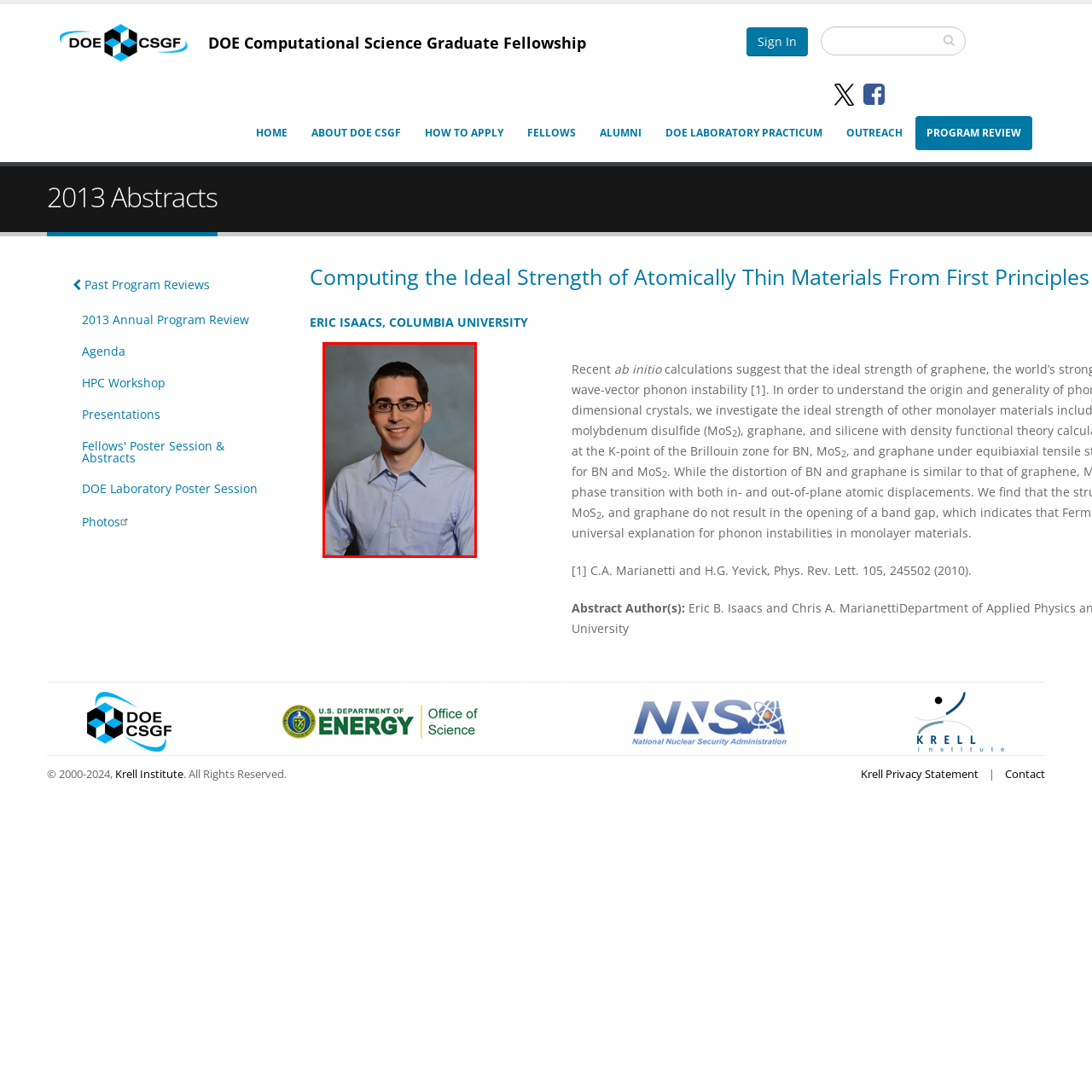What is the likely purpose of this photo?
Focus on the image bounded by the red box and reply with a one-word or phrase answer.

Academic or professional purposes